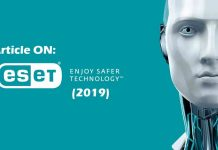Respond with a single word or phrase:
What is the tagline of ESET?

ENJOY SAFER TECHNOLOGY™